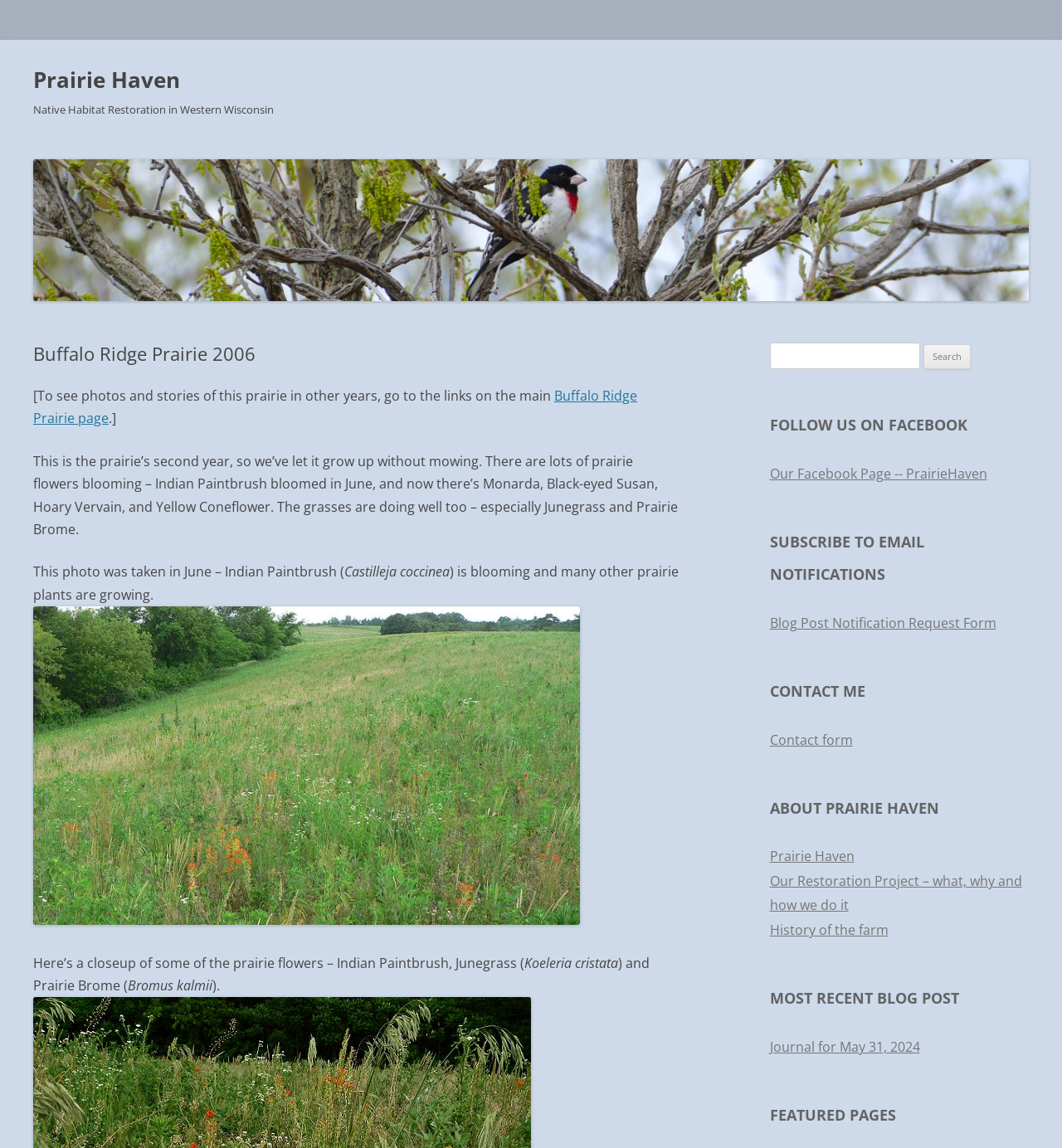Write an extensive caption that covers every aspect of the webpage.

The webpage is about Prairie Haven, a native habitat restoration project in Western Wisconsin. At the top, there is a heading "Prairie Haven" with a link to the same name, followed by another heading "Native Habitat Restoration in Western Wisconsin". Below these headings, there is a link to "Skip to content".

On the left side of the page, there is an image with a header "Buffalo Ridge Prairie 2006" and a paragraph of text describing the prairie's second year, mentioning various prairie flowers and grasses. Below this, there are more paragraphs of text, including a description of a photo taken in June, and a close-up of prairie flowers.

On the right side of the page, there are several sections. The first section has a search bar with a label "Search for:" and a button to search. Below this, there are headings and links to follow Prairie Haven on Facebook, subscribe to email notifications, contact the author, and learn about Prairie Haven. There is also a section for the most recent blog post, with a link to "Journal for May 31, 2024", and a section for featured pages.

In total, there are 5 headings, 12 links, 1 image, 1 search bar, 1 textbox, and 1 button on the page. The layout is divided into two main sections, with the left side focused on the prairie description and the right side providing various links and features.